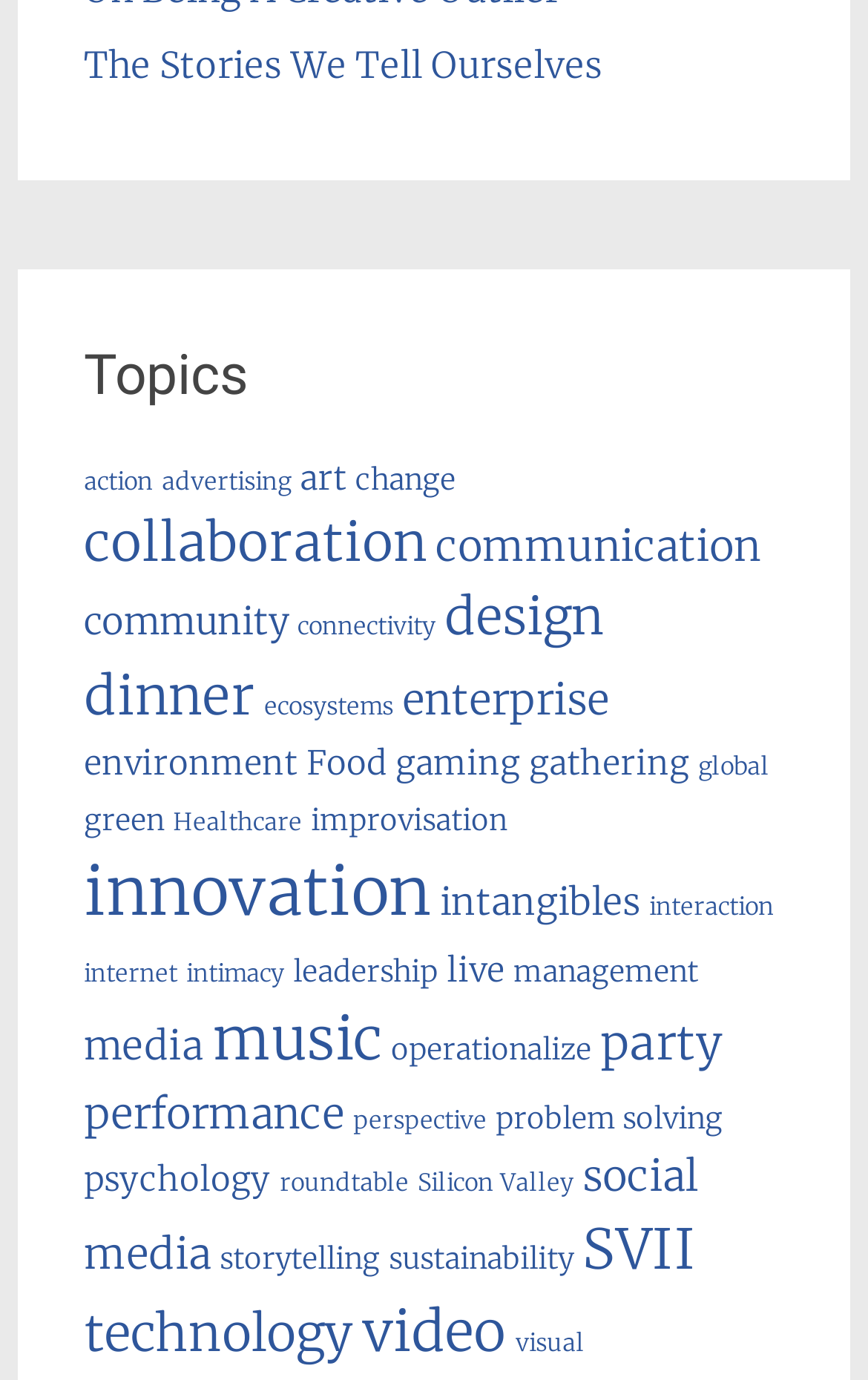How many topics are listed in total?
Please provide a single word or phrase as your answer based on the screenshot.

40